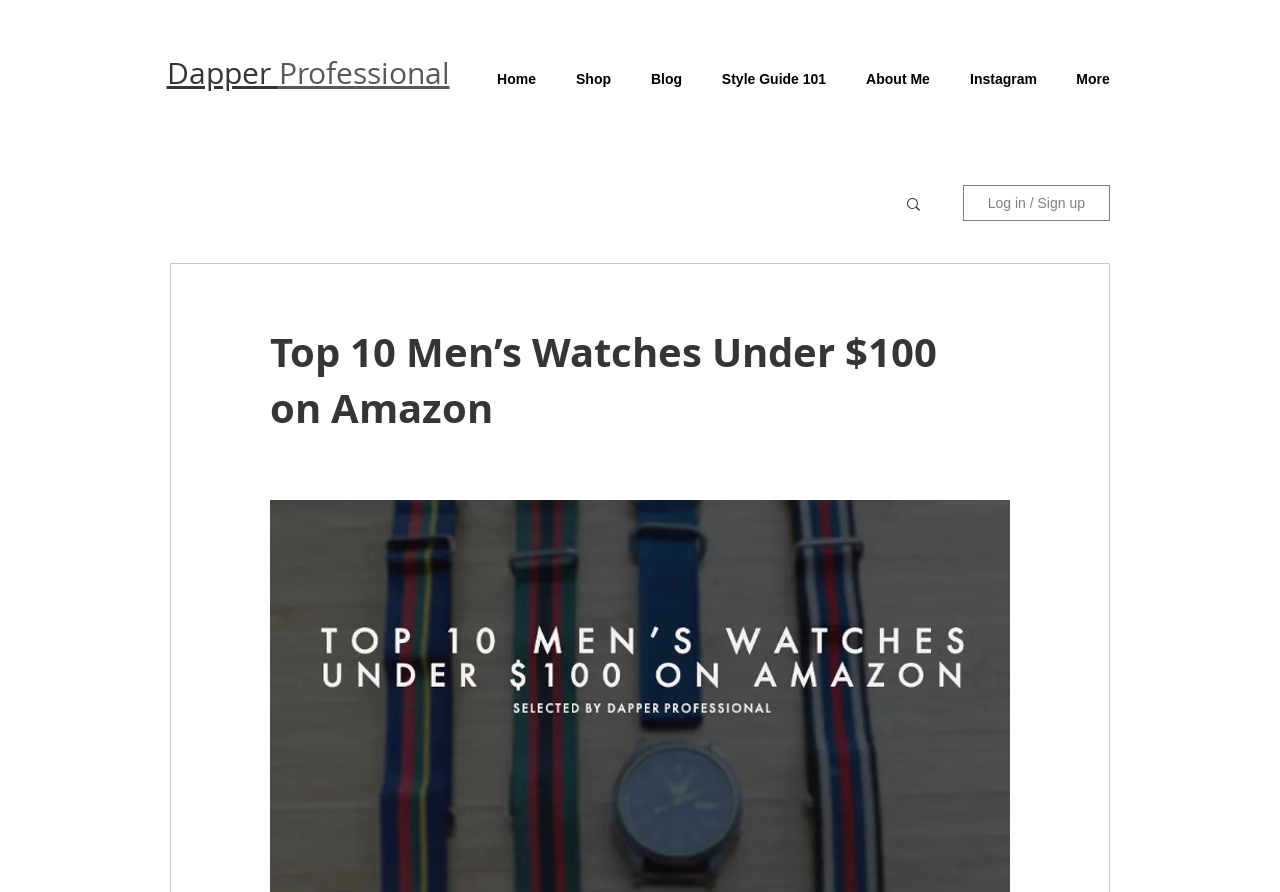Please determine the bounding box coordinates of the element to click in order to execute the following instruction: "go to home page". The coordinates should be four float numbers between 0 and 1, specified as [left, top, right, bottom].

[0.373, 0.073, 0.434, 0.104]